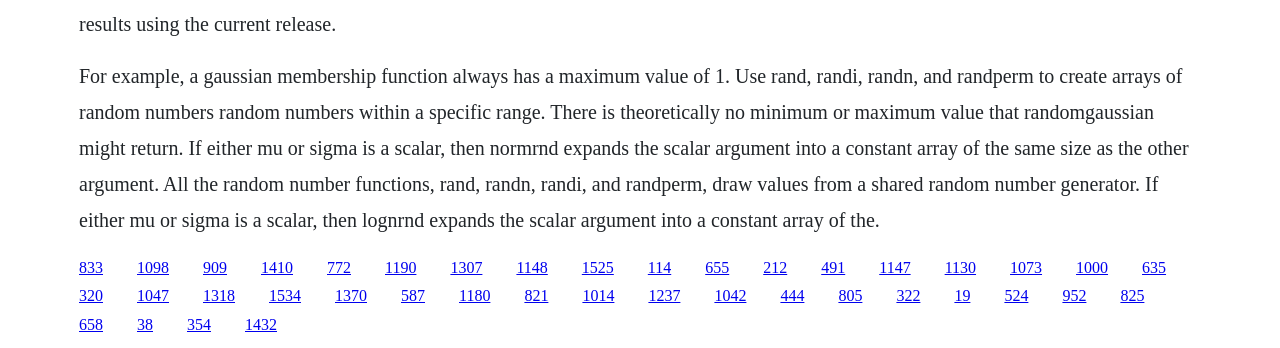Locate the bounding box coordinates of the element you need to click to accomplish the task described by this instruction: "Learn about lognrnd".

[0.159, 0.743, 0.177, 0.792]